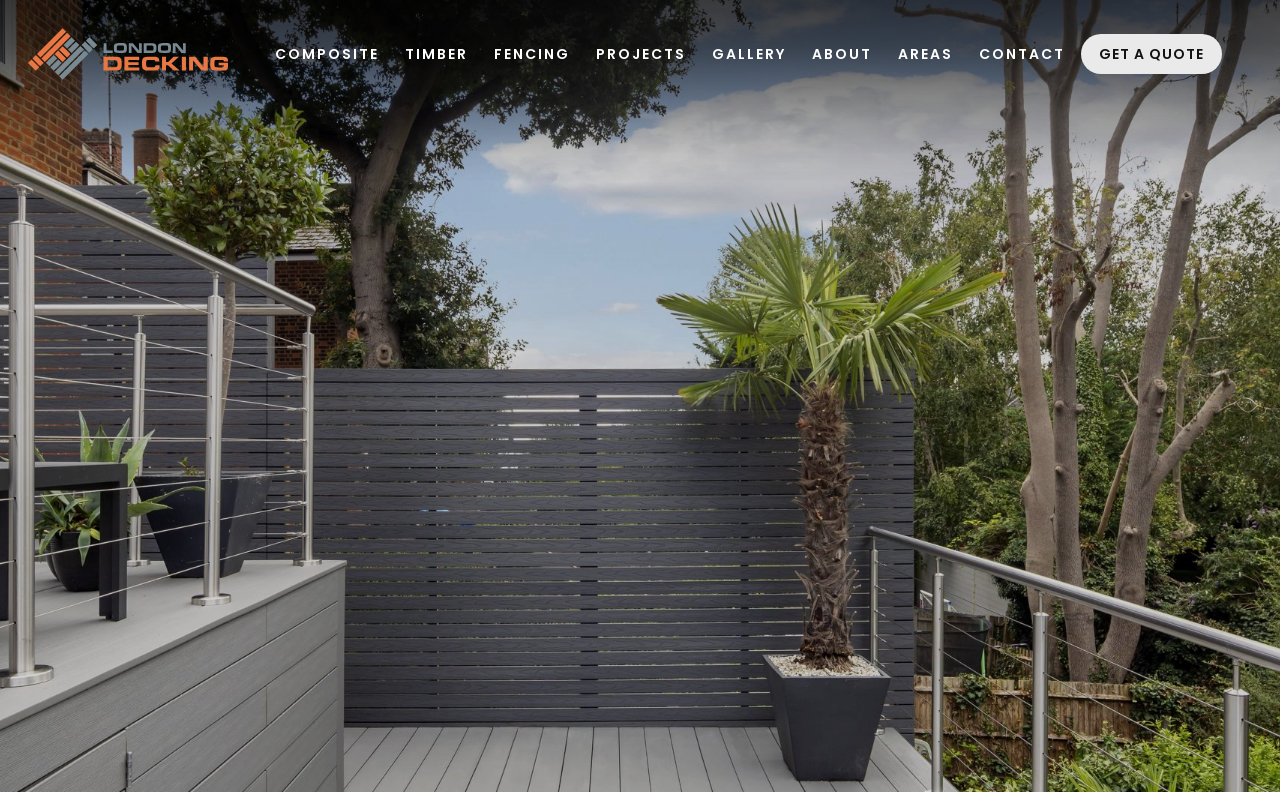From the screenshot, find the bounding box of the UI element matching this description: "Gallery". Supply the bounding box coordinates in the form [left, top, right, bottom], each a float between 0 and 1.

[0.548, 0.056, 0.622, 0.081]